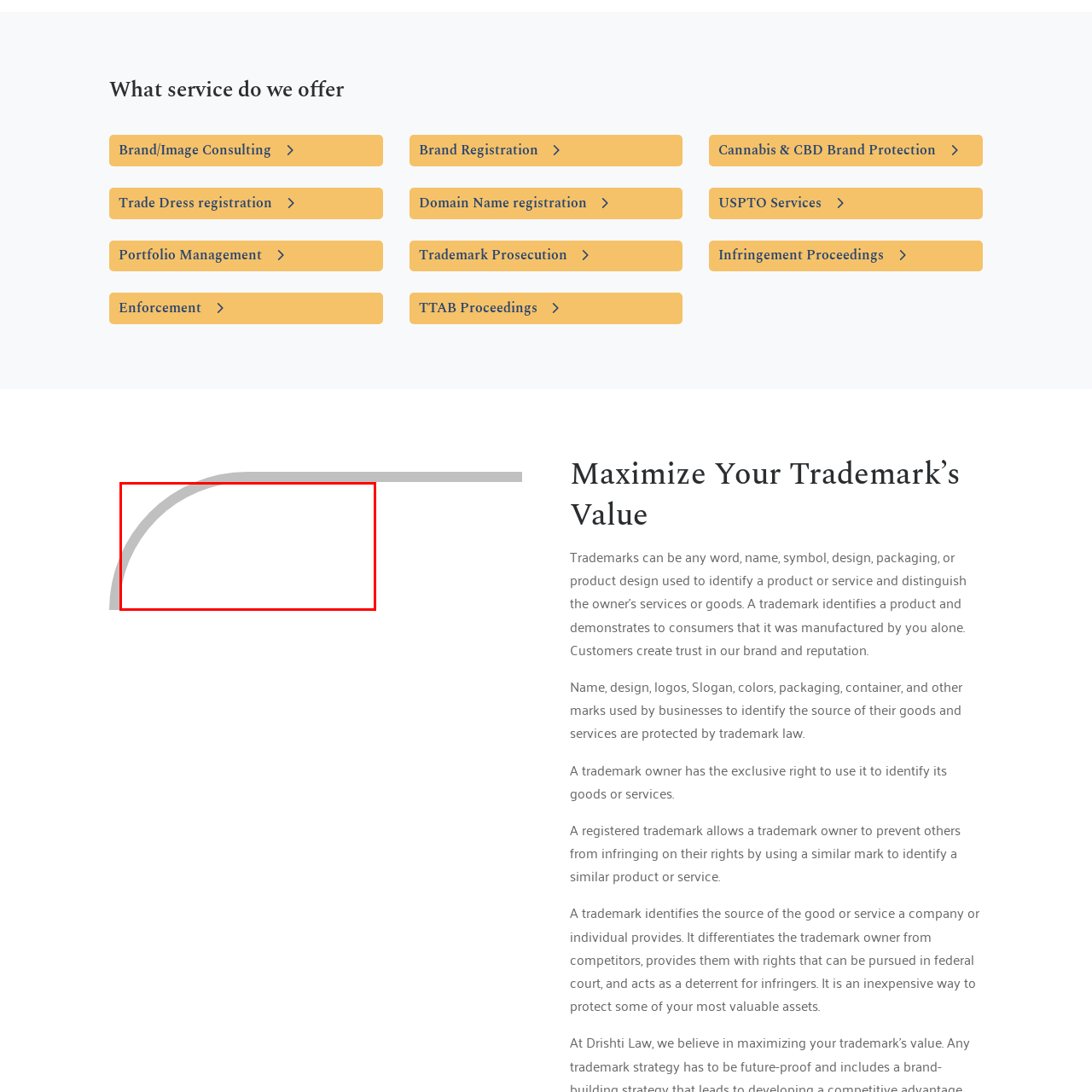What forms can trademarks encompass?
Focus on the section of the image outlined in red and give a thorough answer to the question.

According to the accompanying text, trademarks can take various forms, including words, logos, and packaging, which are used to identify products or services and distinguish a business from its competitors.